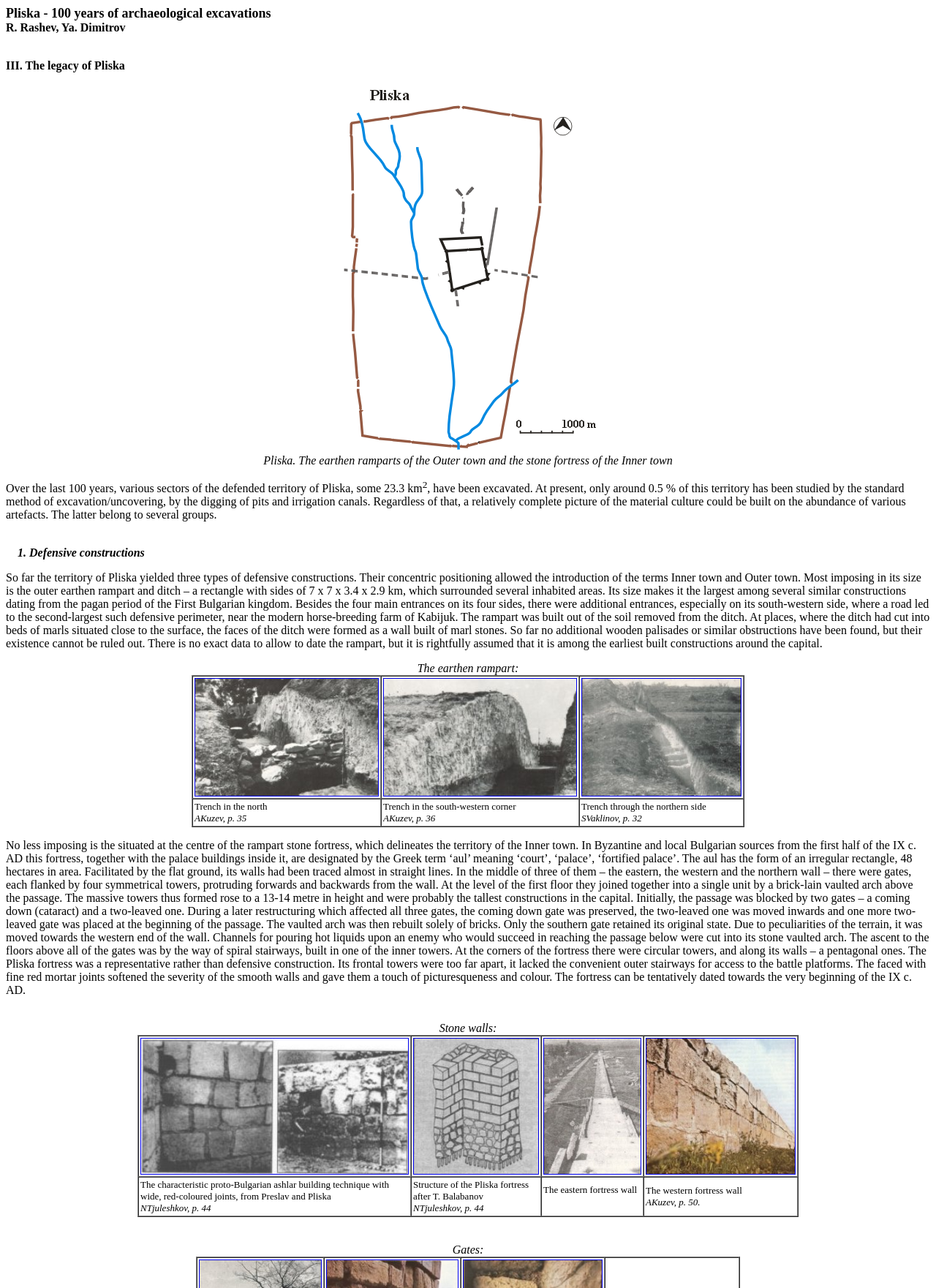Use a single word or phrase to respond to the question:
What is the material used to build the walls of the fortress?

Bricks